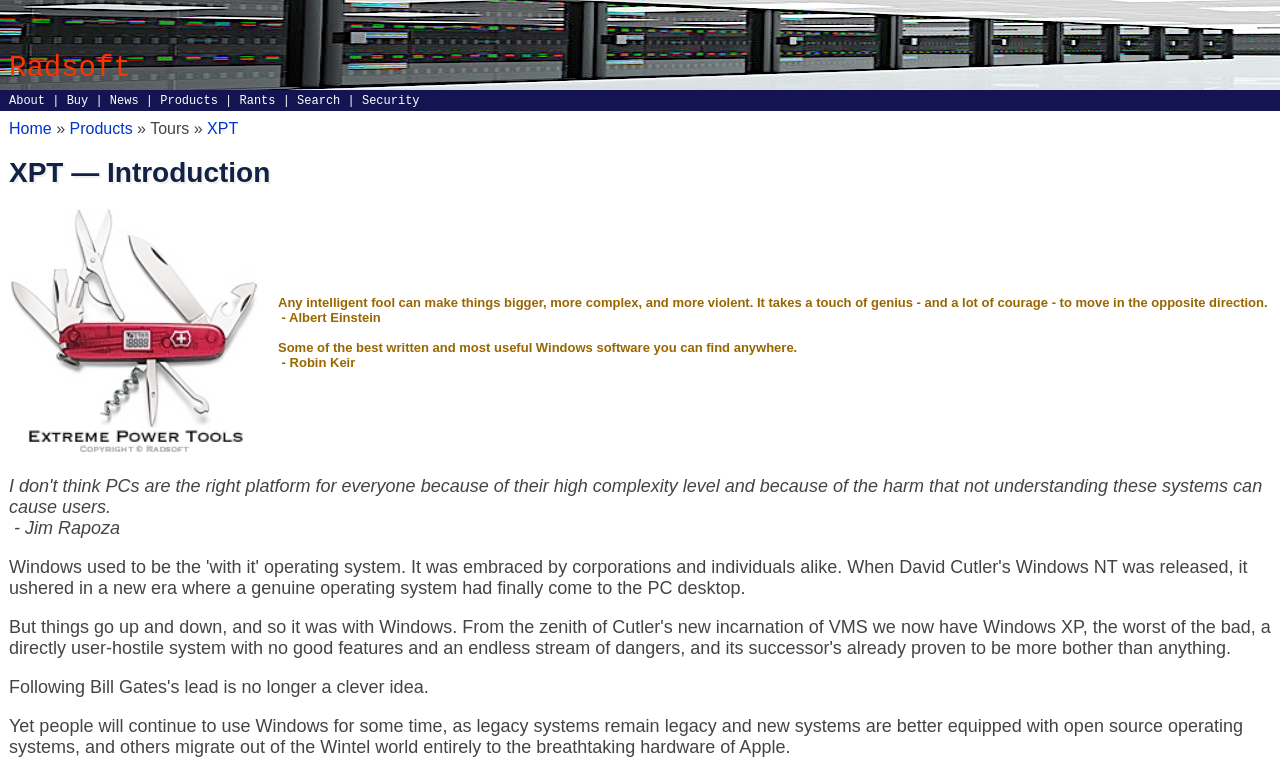Given the description of a UI element: "Search", identify the bounding box coordinates of the matching element in the webpage screenshot.

[0.232, 0.121, 0.266, 0.139]